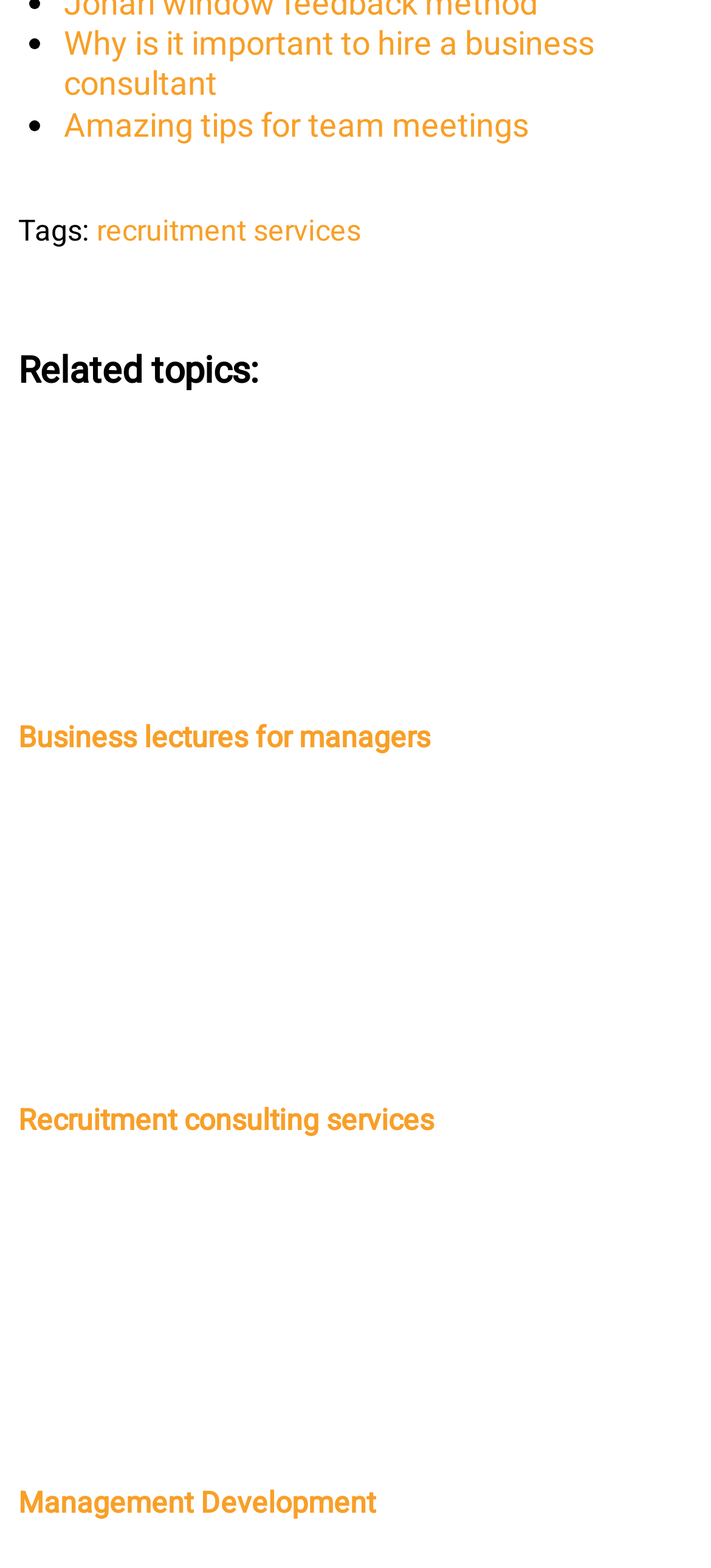Provide the bounding box coordinates of the HTML element described as: "alt="SAP Basis"". The bounding box coordinates should be four float numbers between 0 and 1, i.e., [left, top, right, bottom].

None